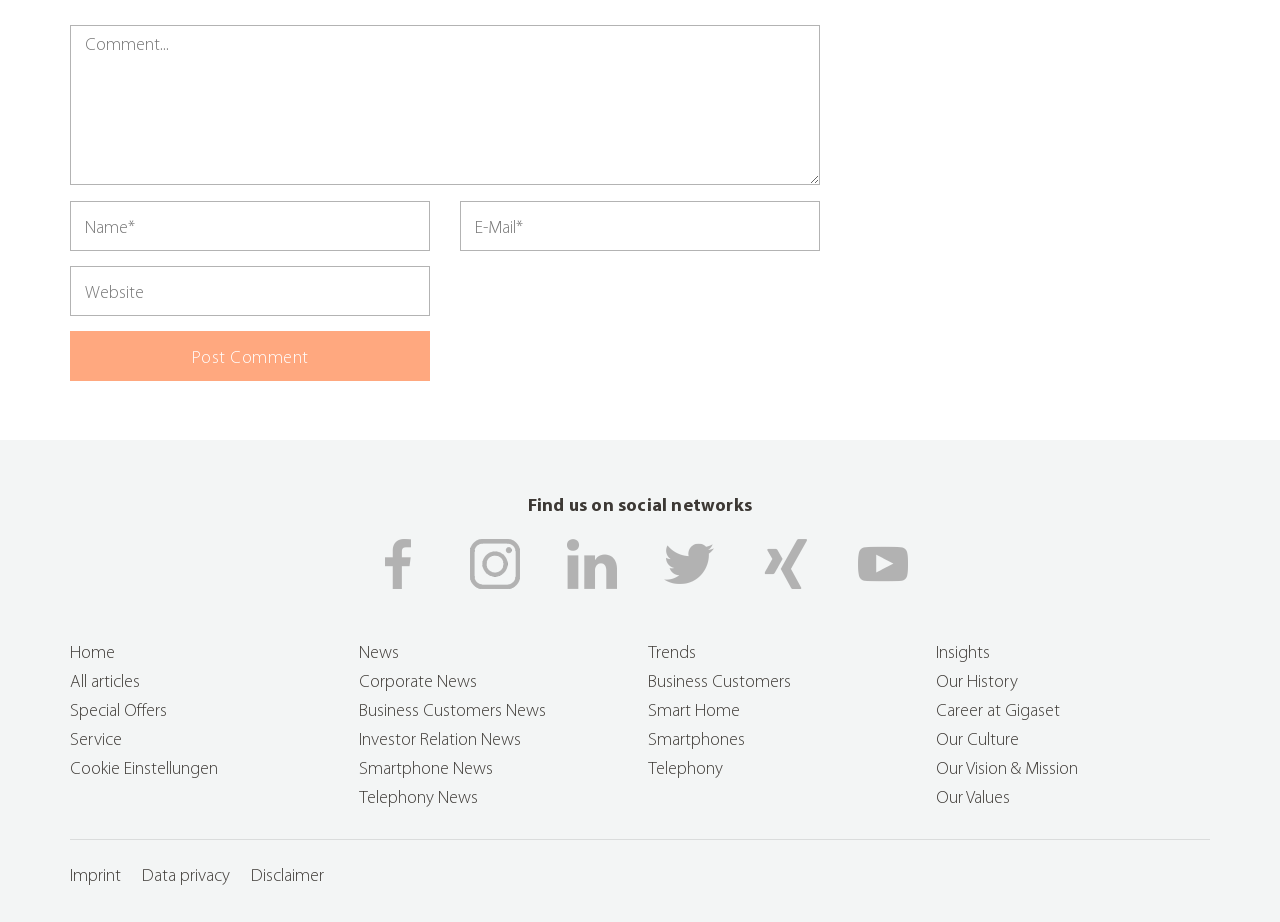Find the bounding box of the web element that fits this description: "Endorsements".

None